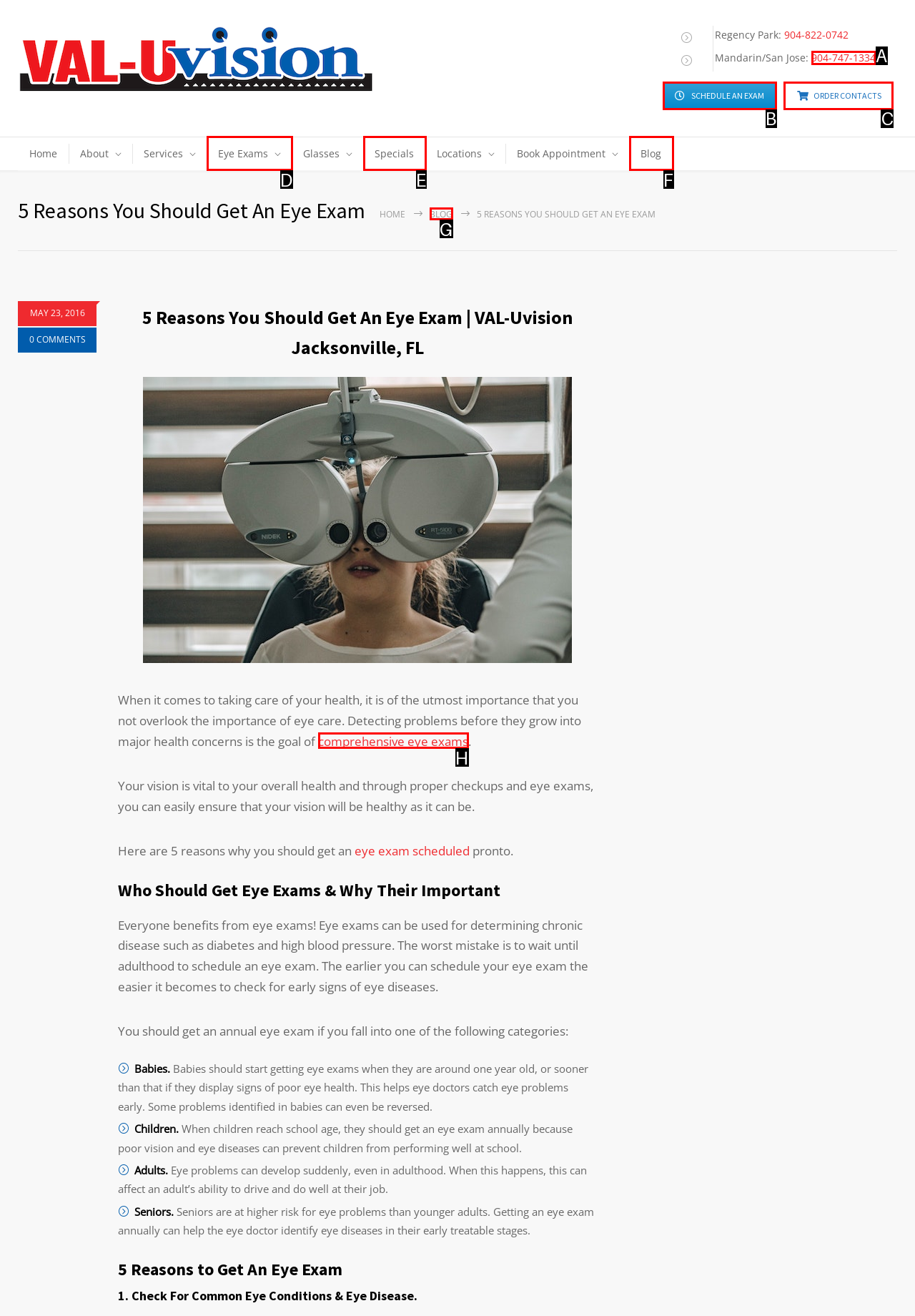Indicate the UI element to click to perform the task: Get comprehensive eye exams. Reply with the letter corresponding to the chosen element.

H